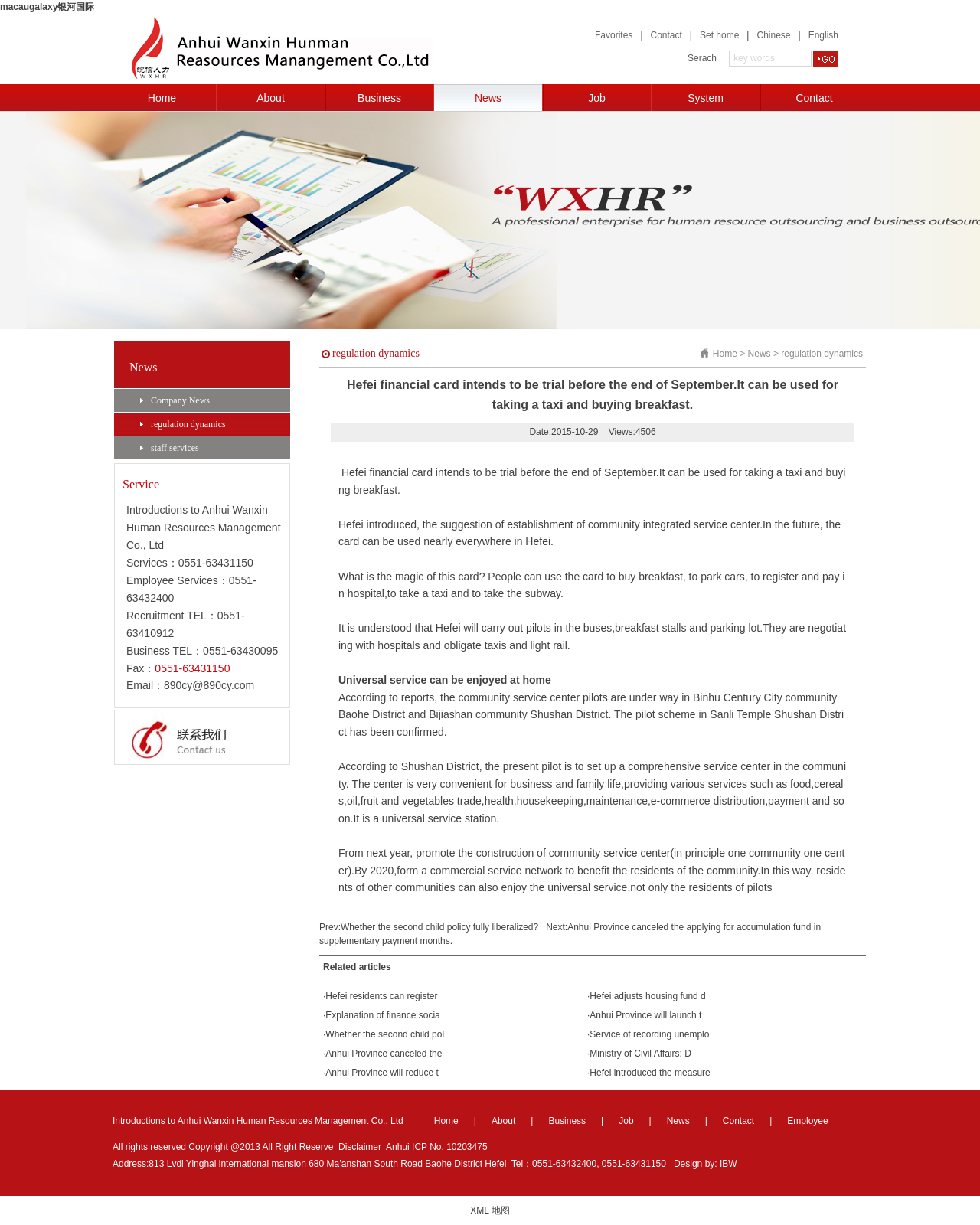What is the name of the company?
Based on the screenshot, answer the question with a single word or phrase.

Anhui Wanxin Human Resources Management Co., Ltd